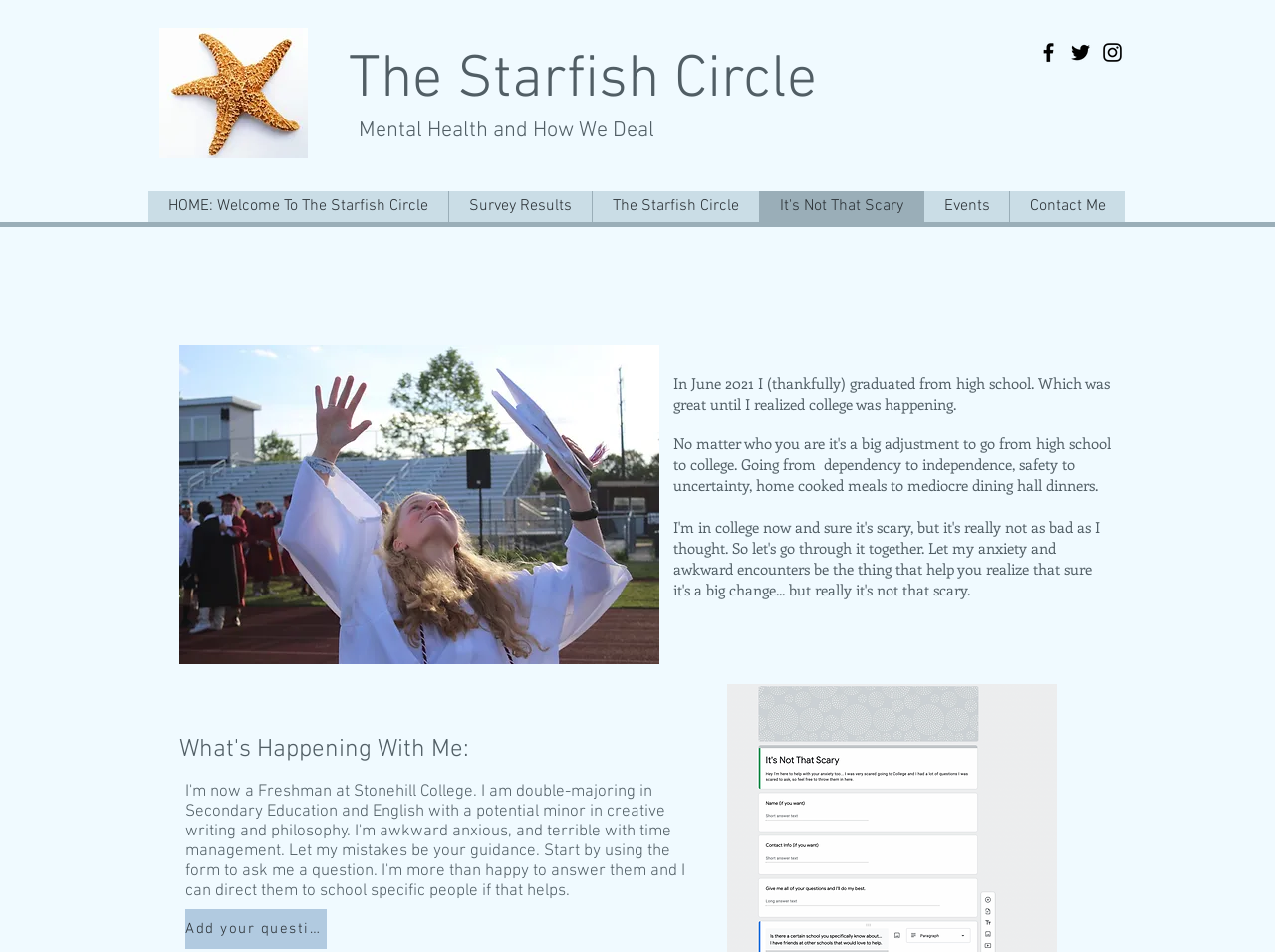Can you pinpoint the bounding box coordinates for the clickable element required for this instruction: "add a question"? The coordinates should be four float numbers between 0 and 1, i.e., [left, top, right, bottom].

[0.145, 0.955, 0.256, 0.997]